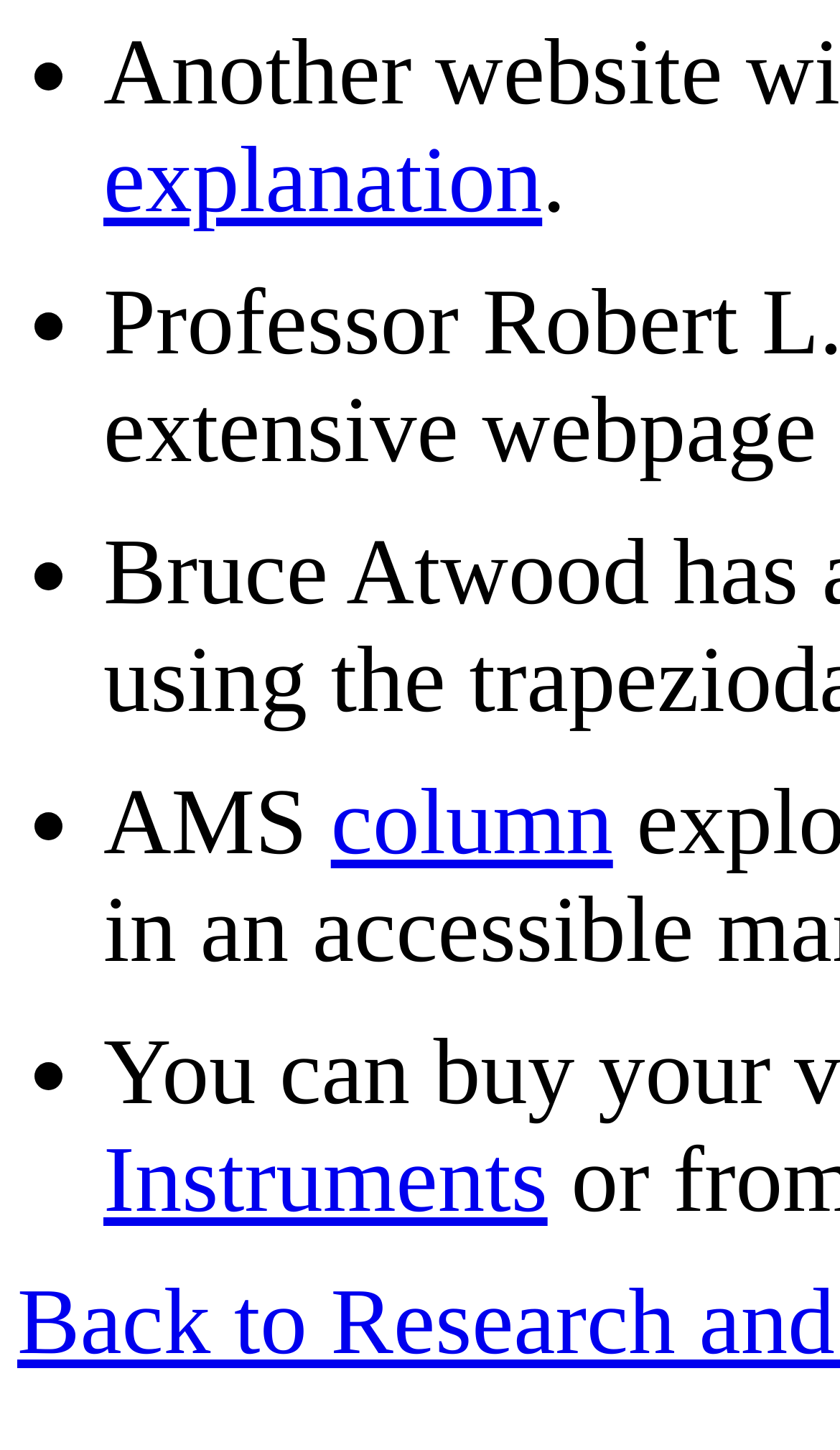What is the text after the fourth list marker?
Based on the image, answer the question with as much detail as possible.

I located the fourth list marker at [0.038, 0.531, 0.077, 0.605] and found a link element next to it with the text 'column'.